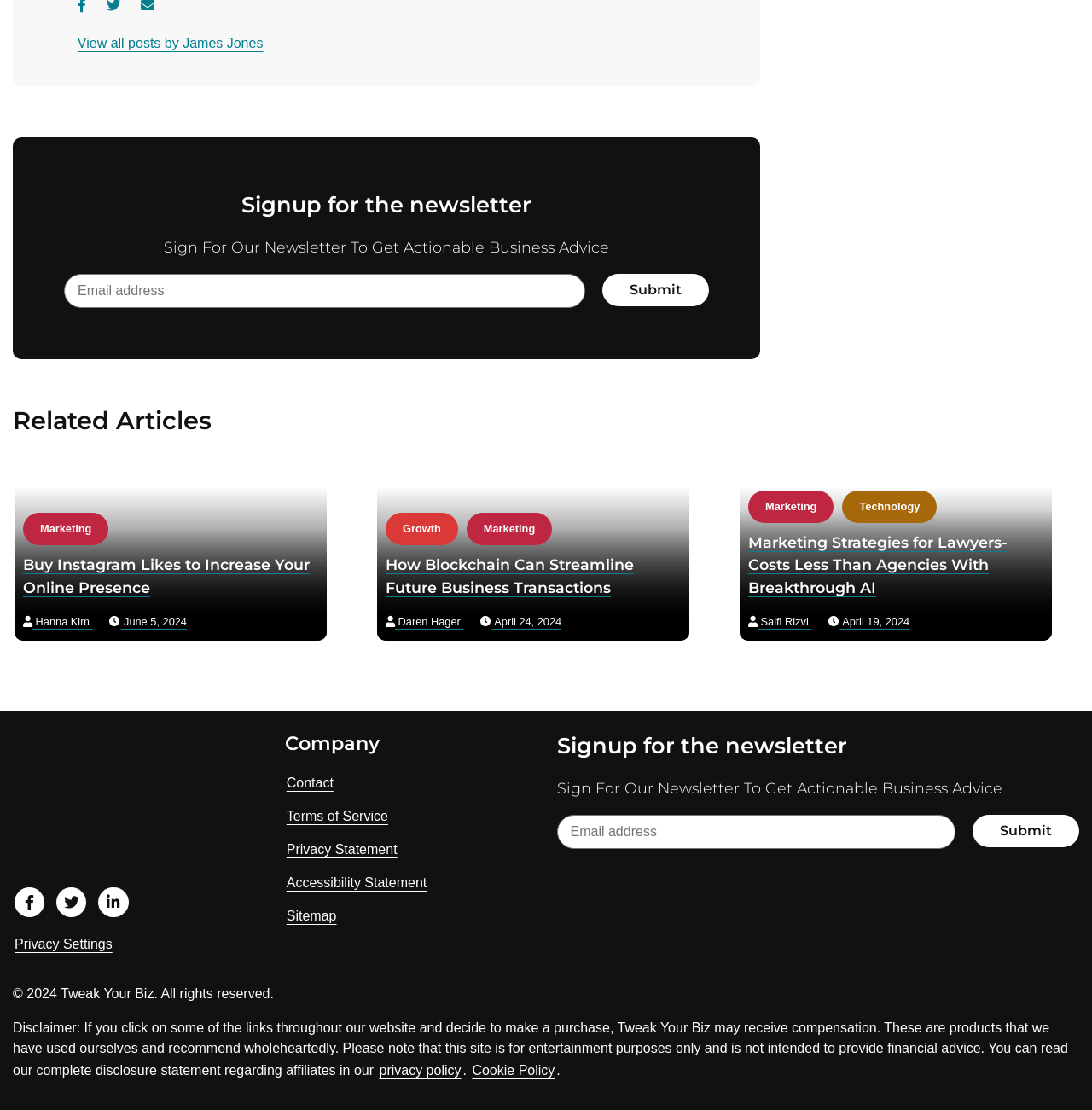Please specify the bounding box coordinates of the clickable section necessary to execute the following command: "Like the post by den".

None